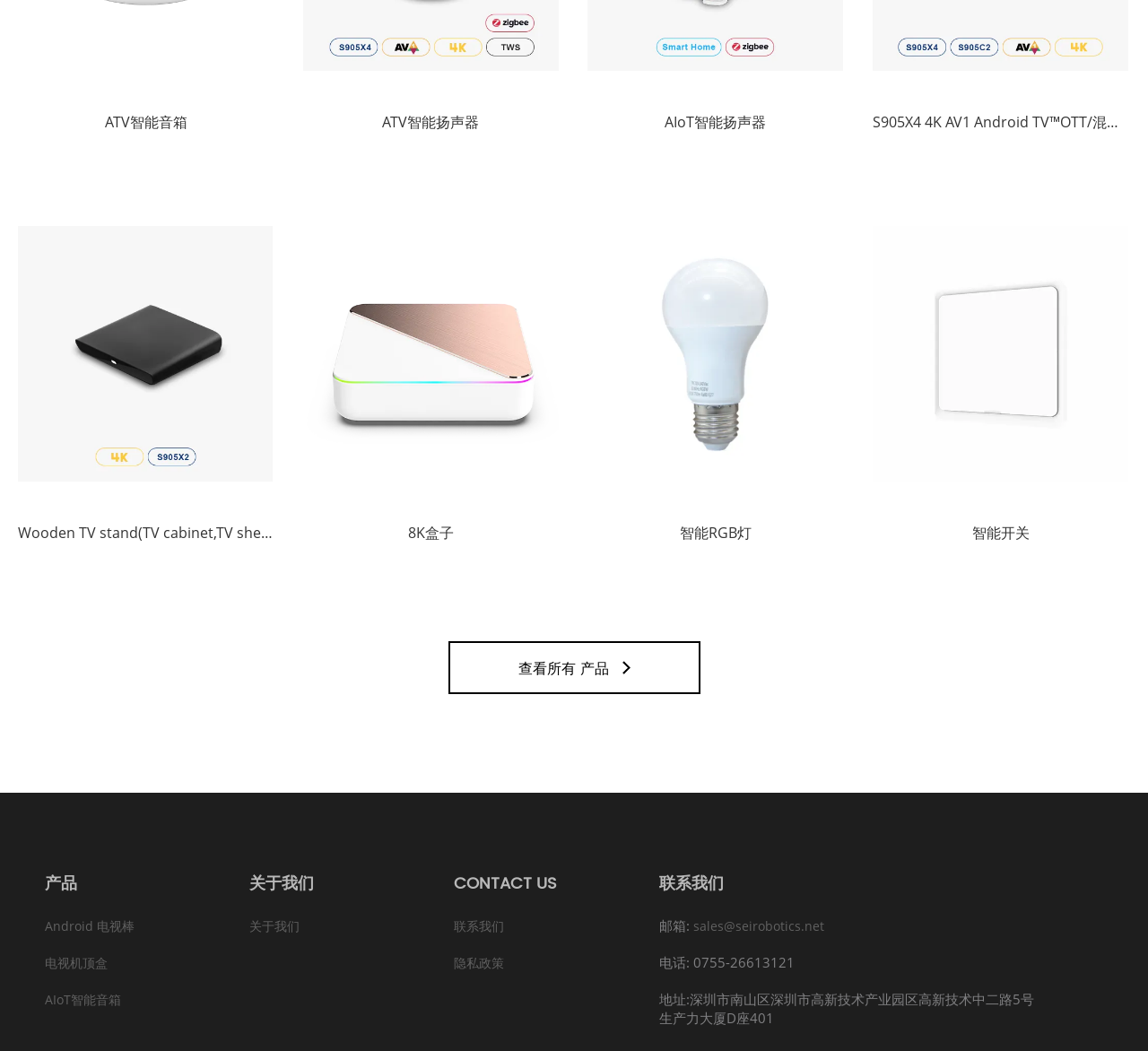Locate the bounding box coordinates of the element you need to click to accomplish the task described by this instruction: "View Wooden TV stand details".

[0.016, 0.215, 0.238, 0.459]